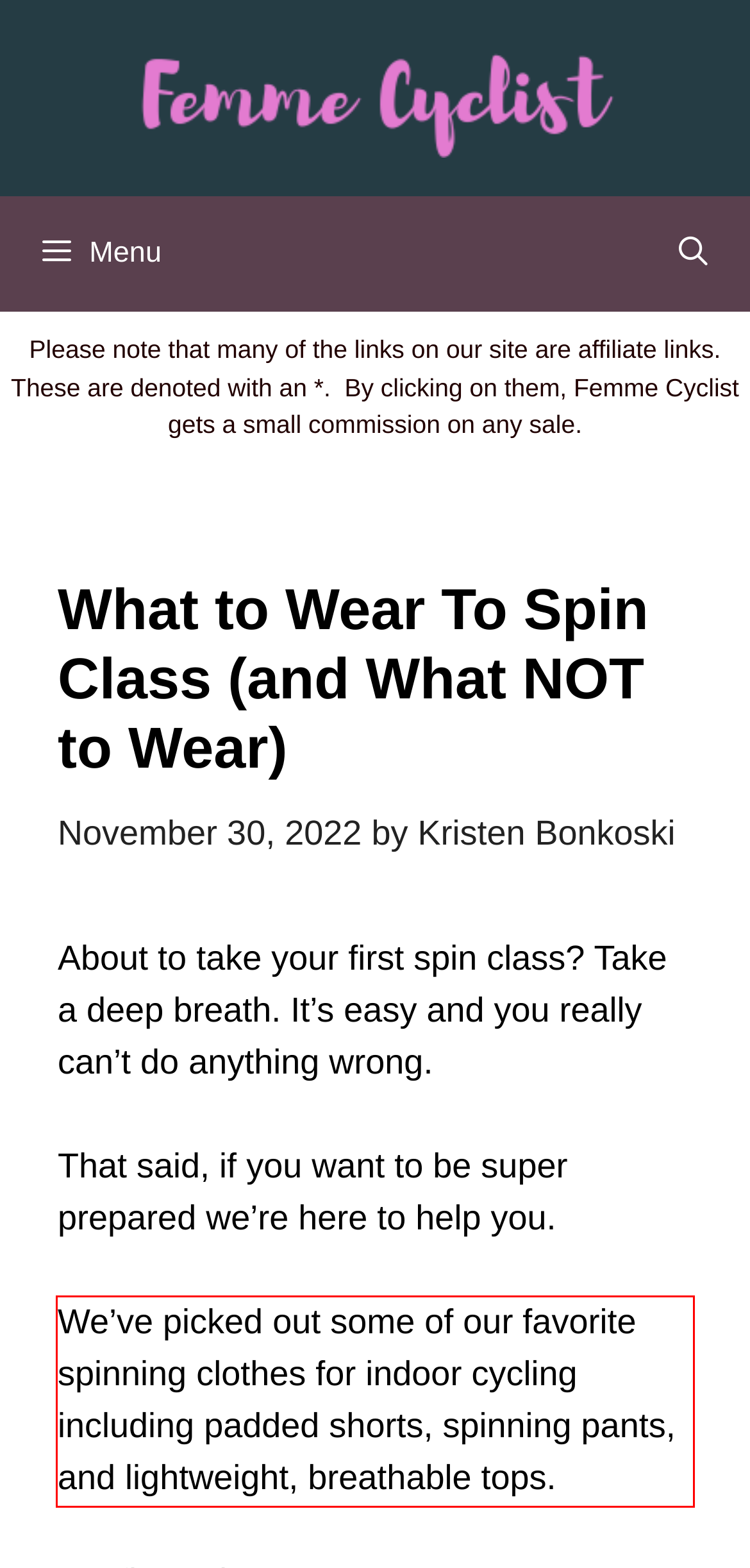Please take the screenshot of the webpage, find the red bounding box, and generate the text content that is within this red bounding box.

We’ve picked out some of our favorite spinning clothes for indoor cycling including padded shorts, spinning pants, and lightweight, breathable tops.